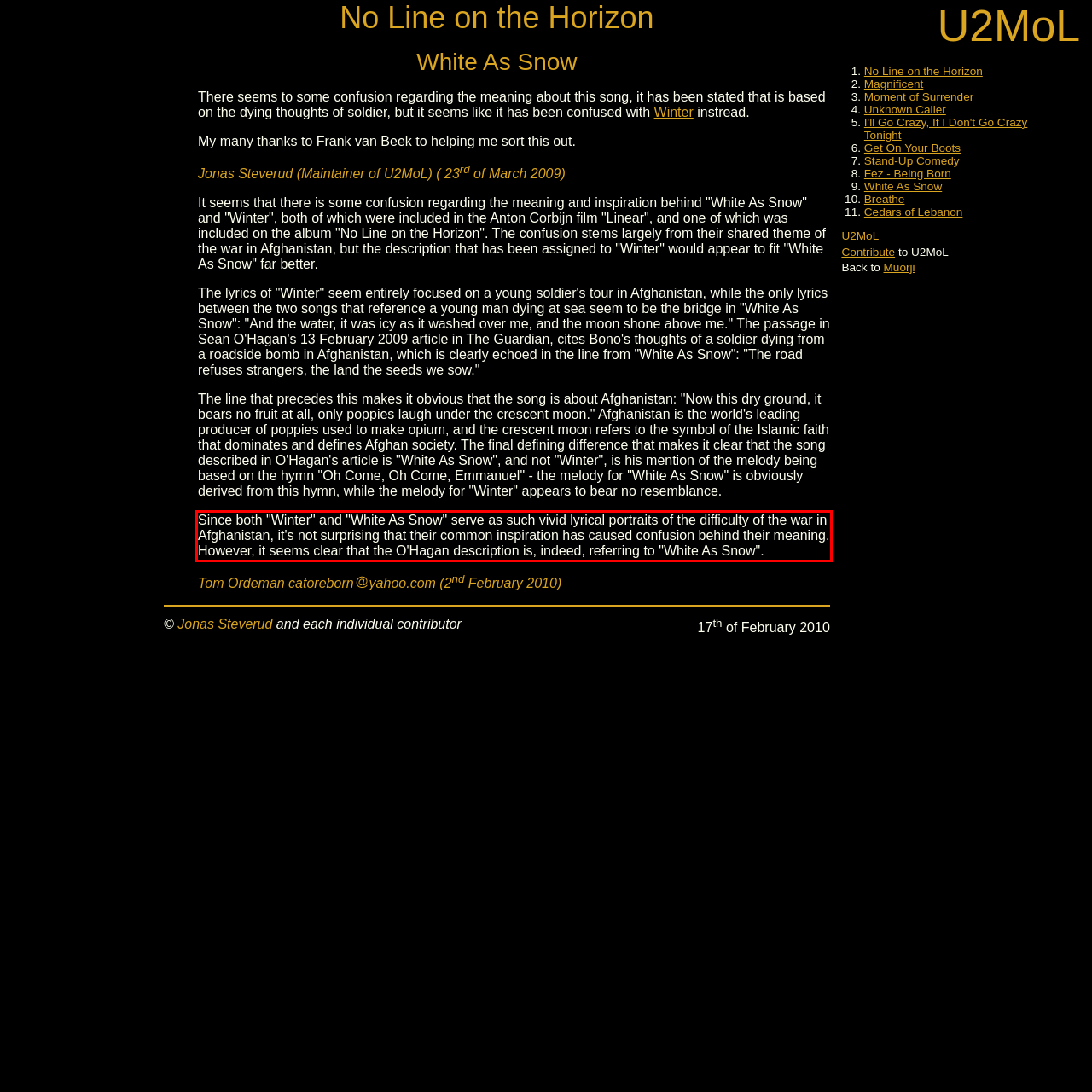Examine the webpage screenshot and use OCR to recognize and output the text within the red bounding box.

Since both "Winter" and "White As Snow" serve as such vivid lyrical portraits of the difficulty of the war in Afghanistan, it's not surprising that their common inspiration has caused confusion behind their meaning. However, it seems clear that the O'Hagan description is, indeed, referring to "White As Snow".